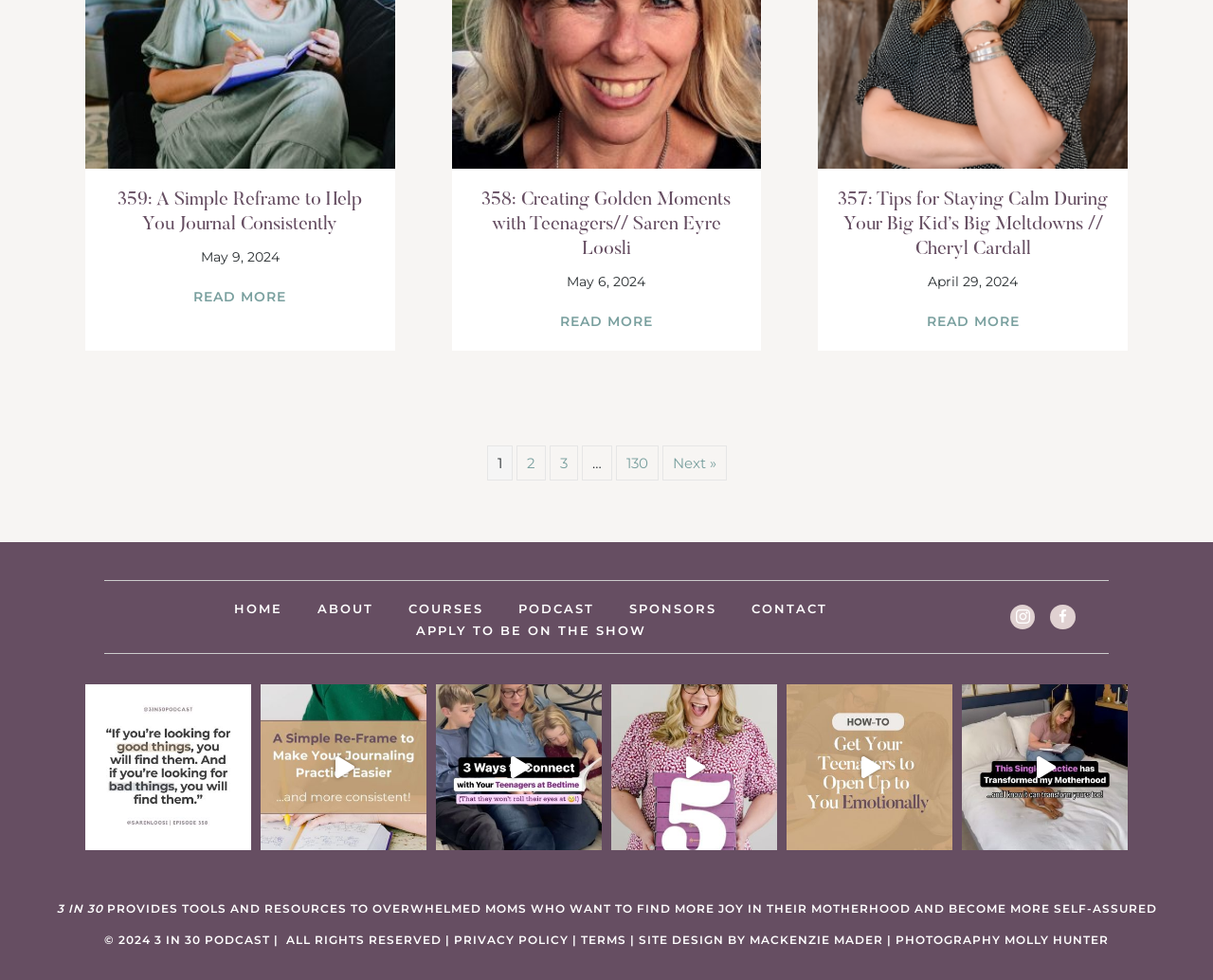Reply to the question with a brief word or phrase: What is the date of the second podcast episode?

May 6, 2024